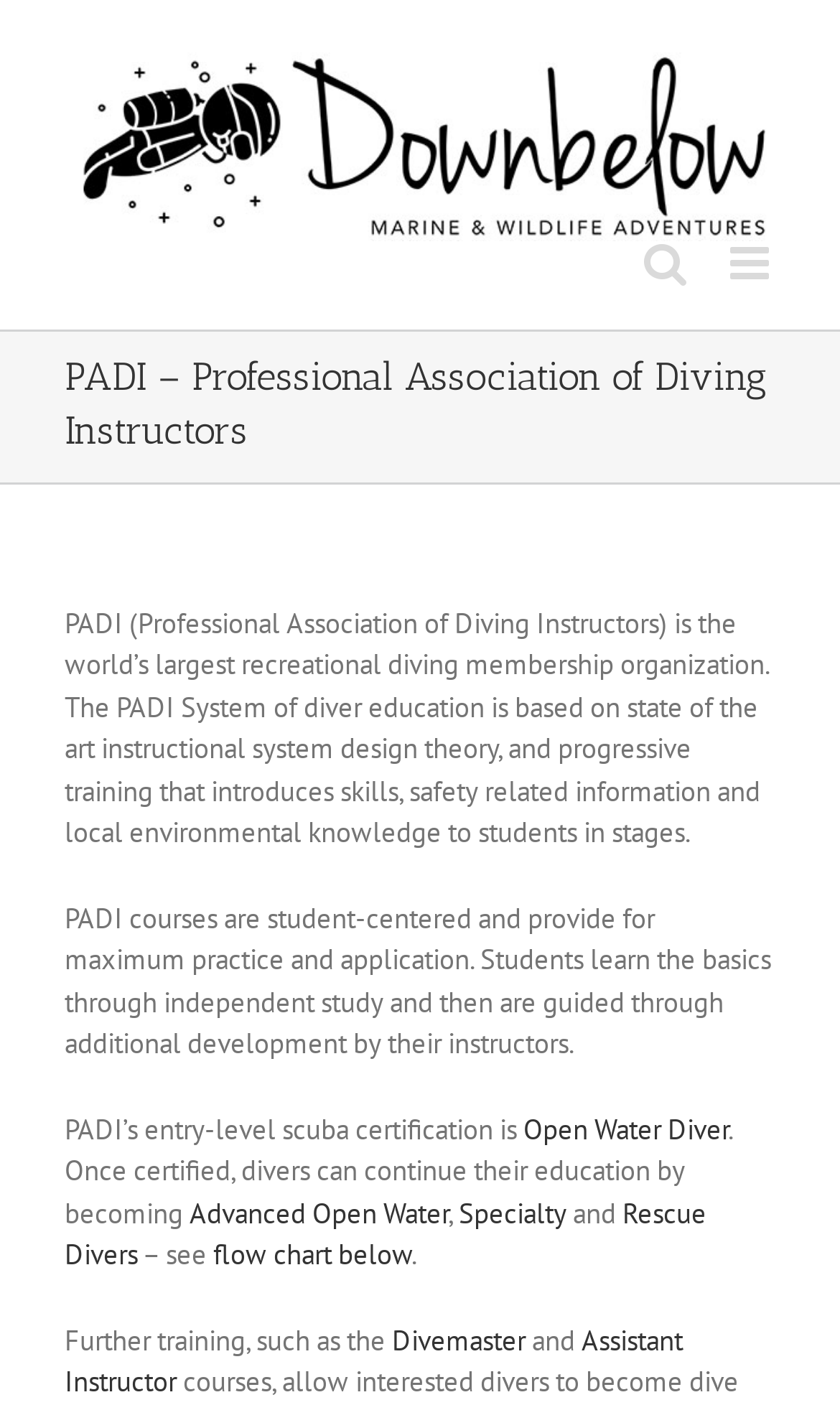Could you provide the bounding box coordinates for the portion of the screen to click to complete this instruction: "Click Divemaster"?

[0.467, 0.941, 0.626, 0.967]